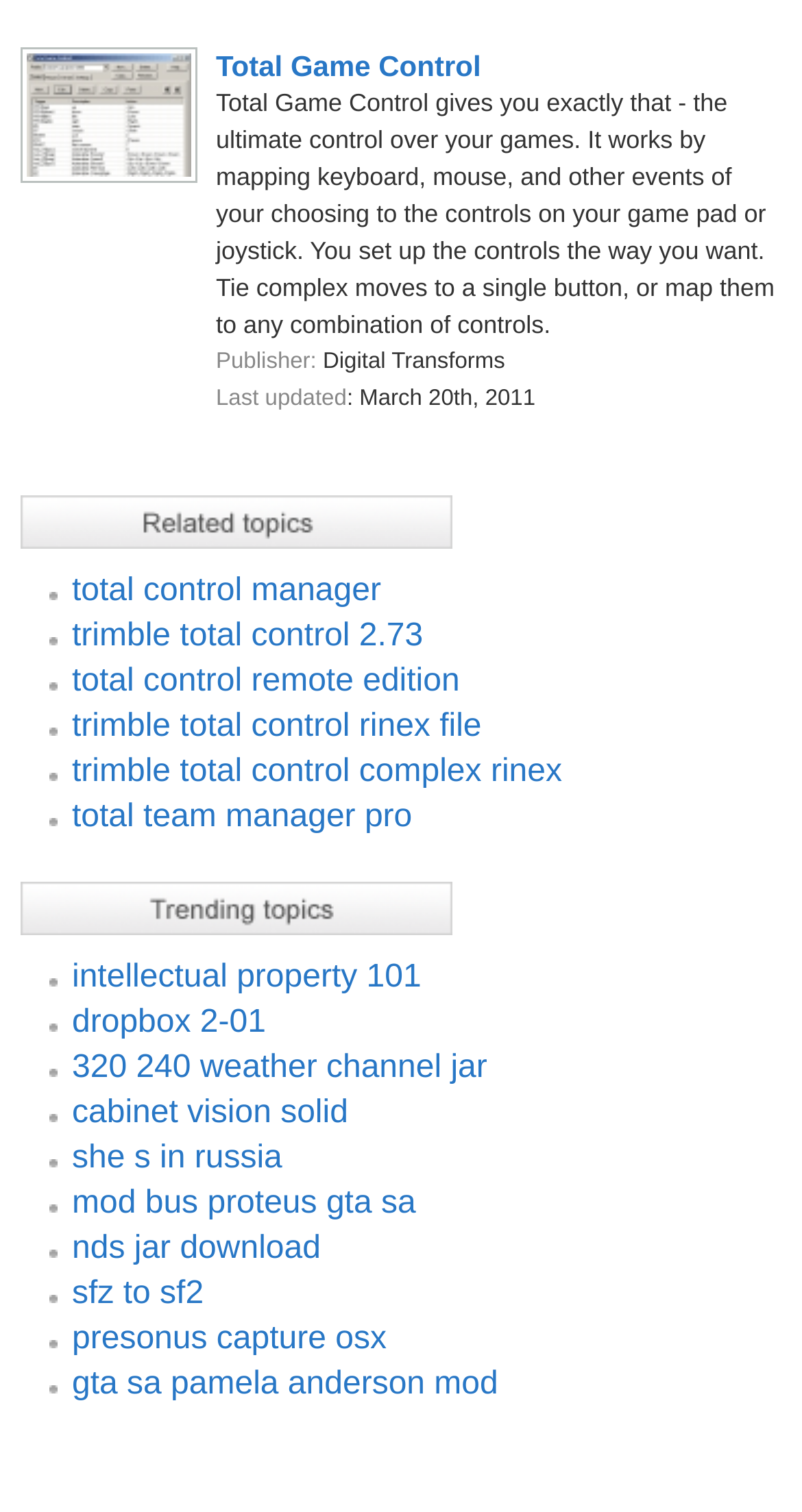How many related topics are listed?
Please use the image to provide a one-word or short phrase answer.

5